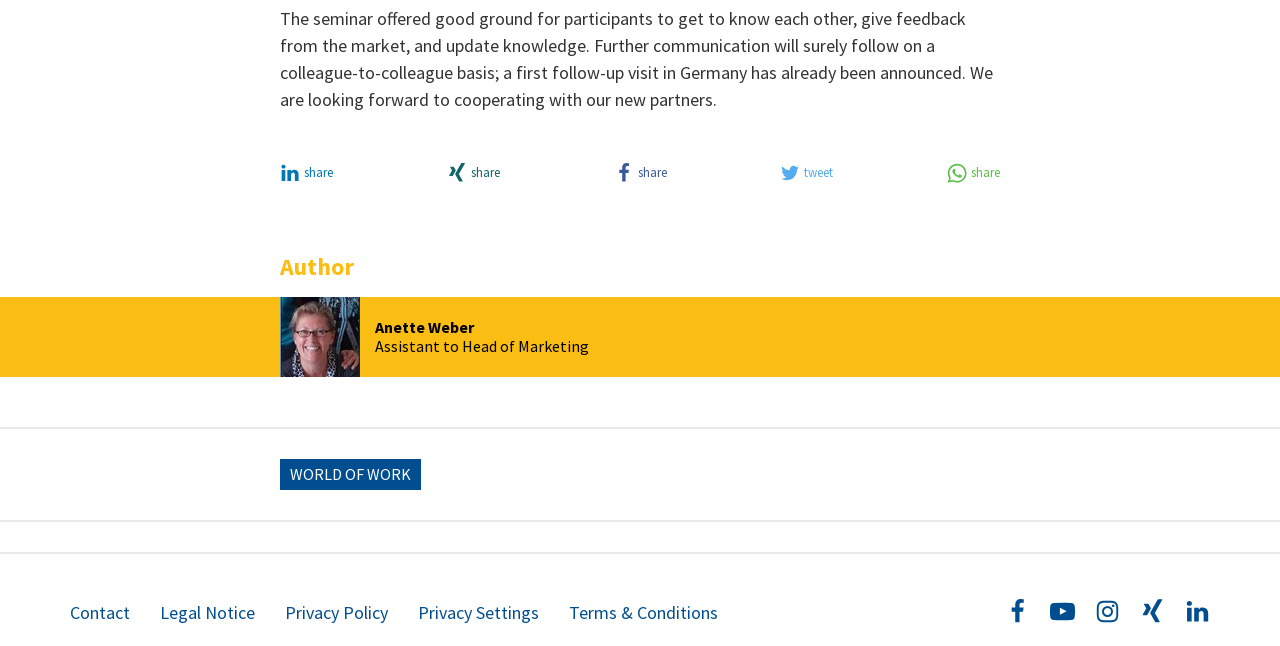Determine the bounding box coordinates of the section to be clicked to follow the instruction: "view author profile". The coordinates should be given as four float numbers between 0 and 1, formatted as [left, top, right, bottom].

[0.219, 0.391, 0.781, 0.436]